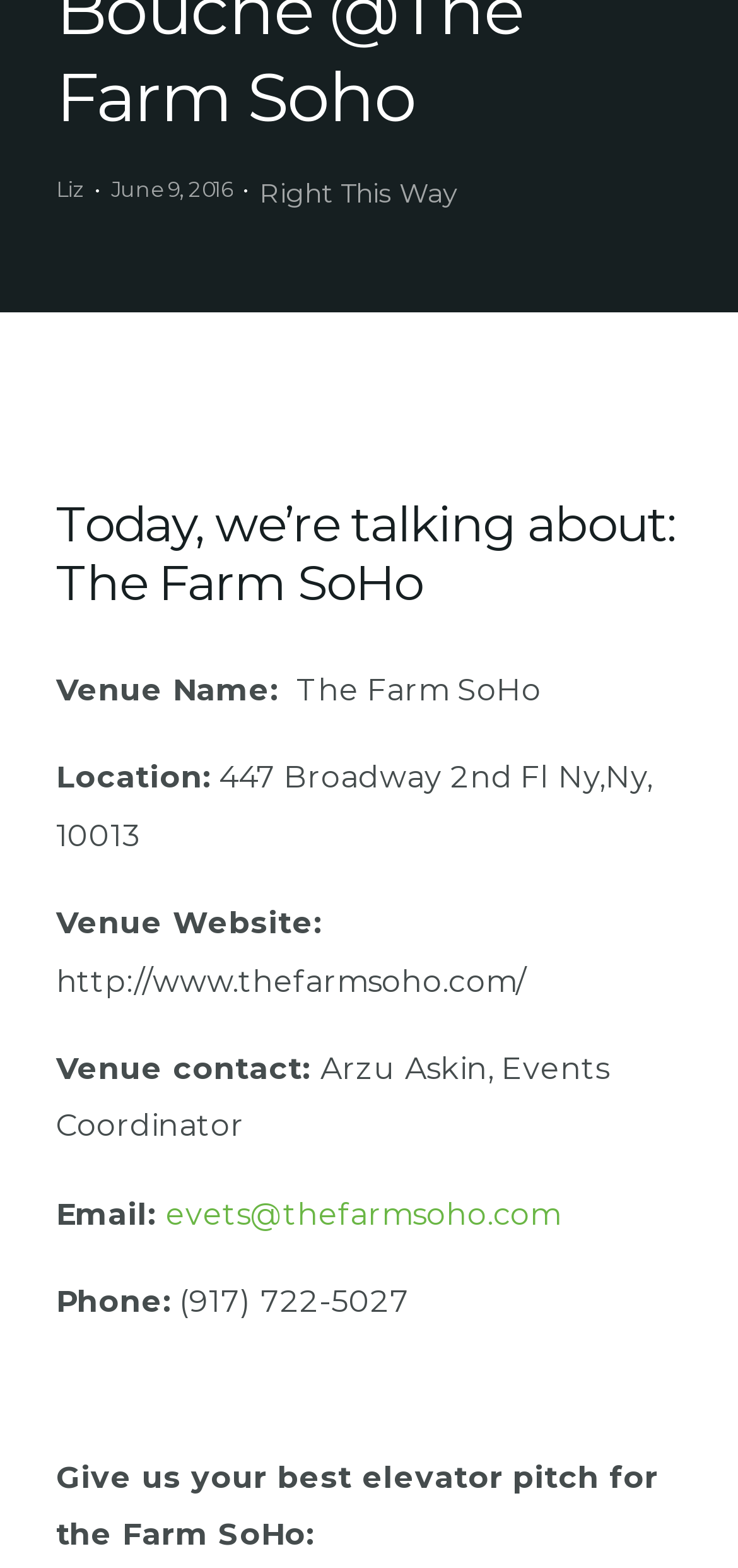Identify the bounding box of the UI element described as follows: "alt="Link to Bodmin Moor photos"". Provide the coordinates as four float numbers in the range of 0 to 1 [left, top, right, bottom].

None